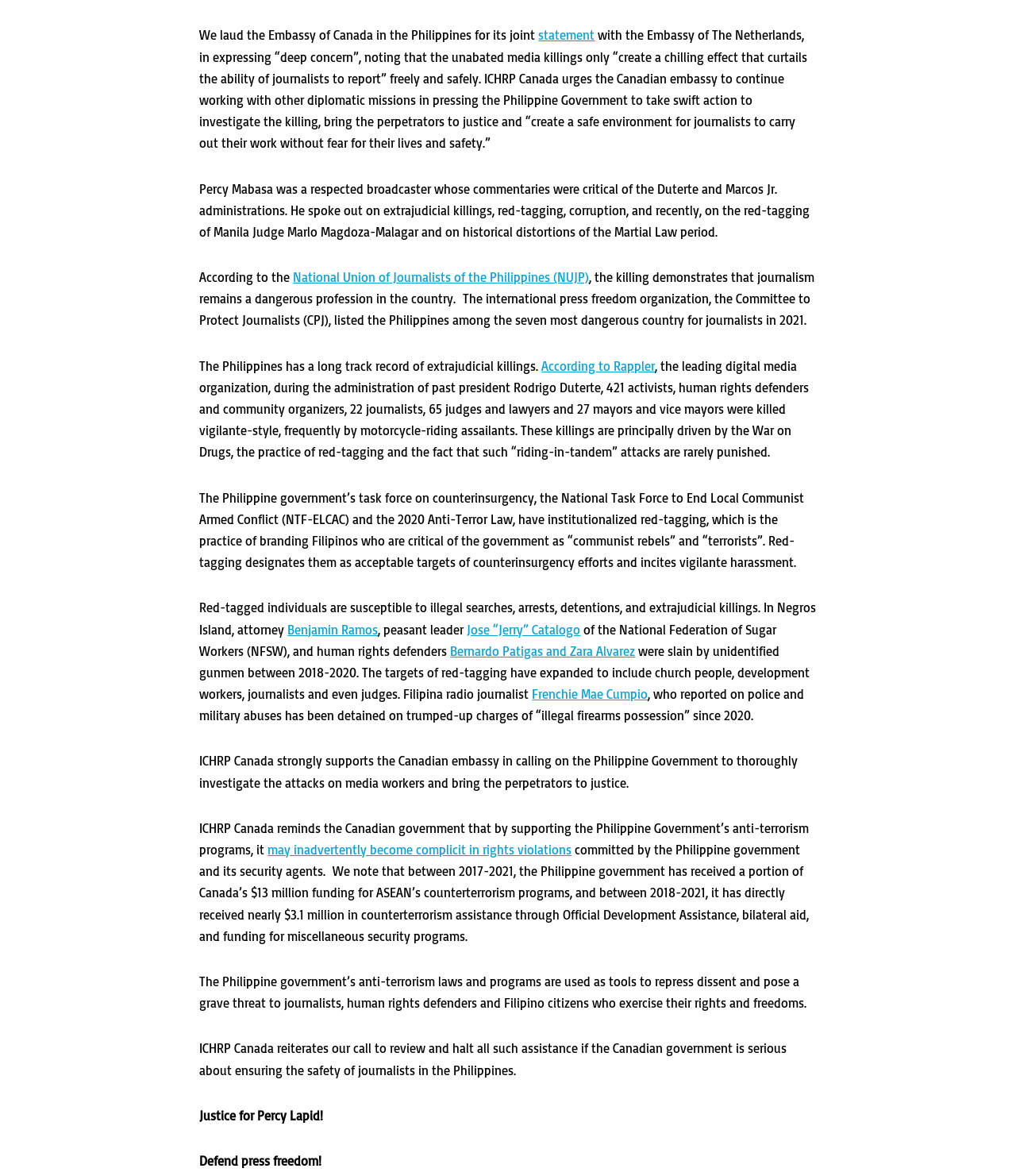How many activists, human rights defenders, and community organizers were killed vigilante-style during the administration of past president Rodrigo Duterte?
Based on the image, provide a one-word or brief-phrase response.

421